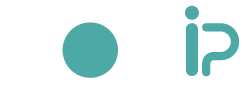What is the color of the logo?
From the image, provide a succinct answer in one word or a short phrase.

Teal